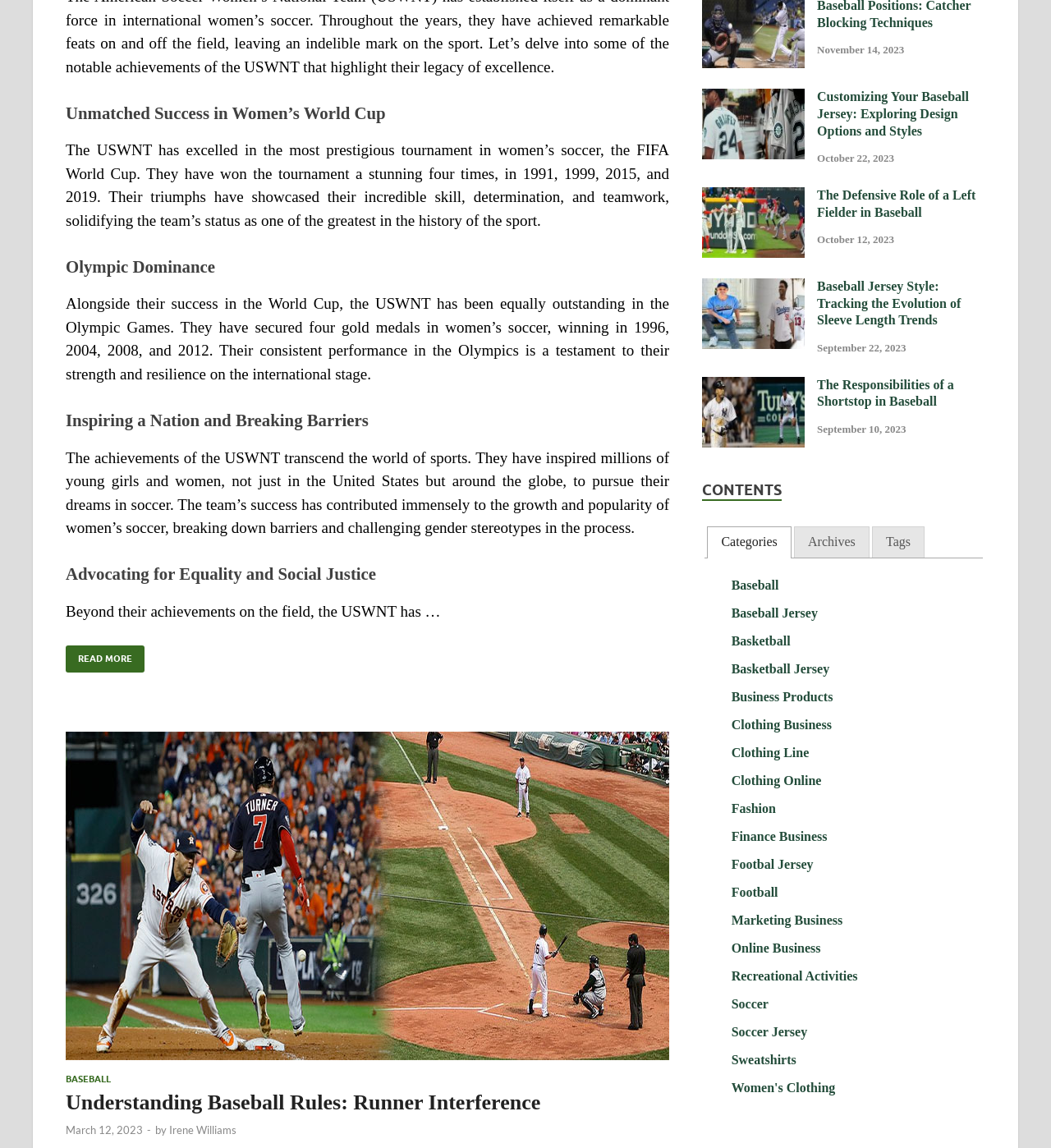Determine the coordinates of the bounding box that should be clicked to complete the instruction: "View featured books". The coordinates should be represented by four float numbers between 0 and 1: [left, top, right, bottom].

None